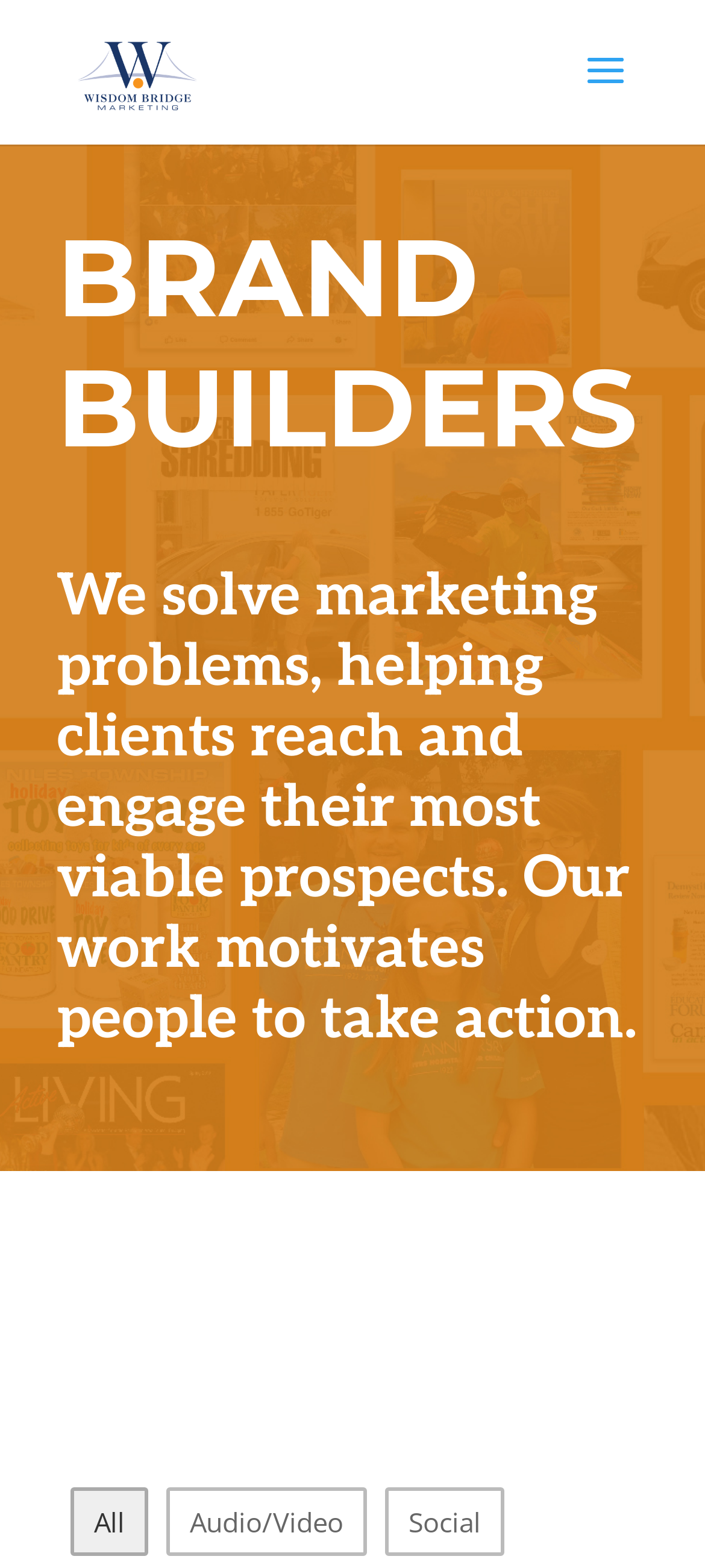What is the name of the brand?
Using the visual information, respond with a single word or phrase.

Wisdom Bridge